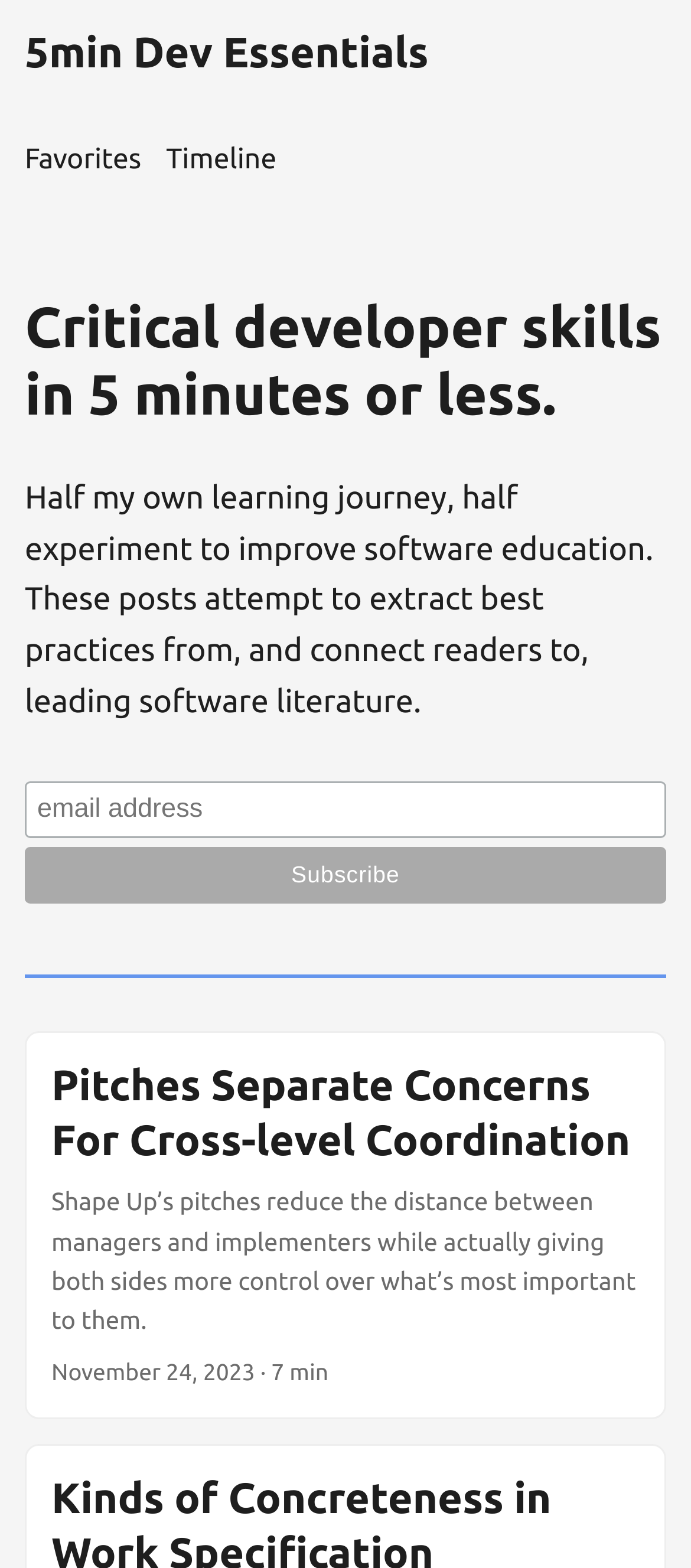What is the purpose of the textbox?
Using the image as a reference, answer with just one word or a short phrase.

email address